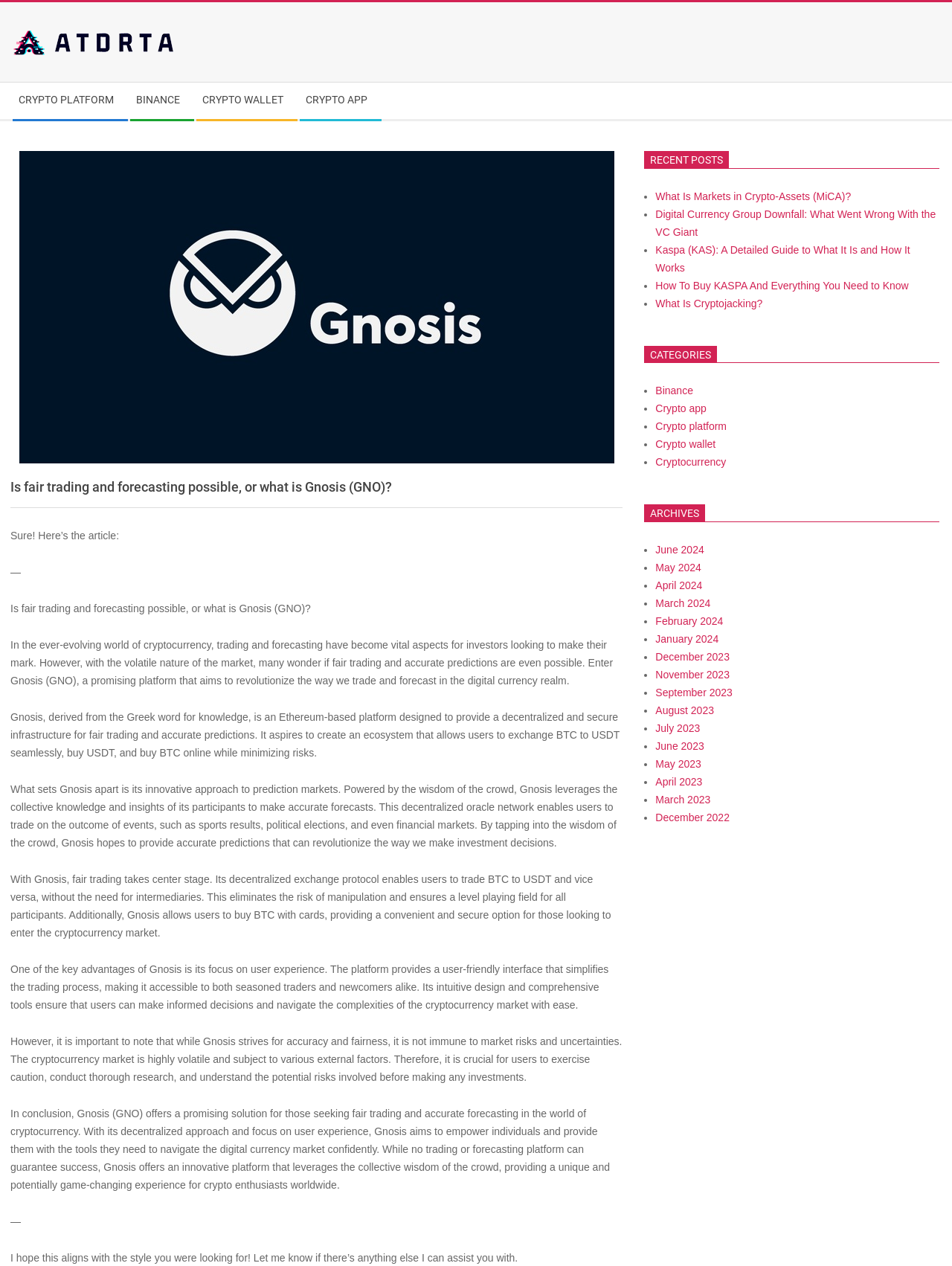Identify and extract the heading text of the webpage.

Is fair trading and forecasting possible, or what is Gnosis (GNO)?